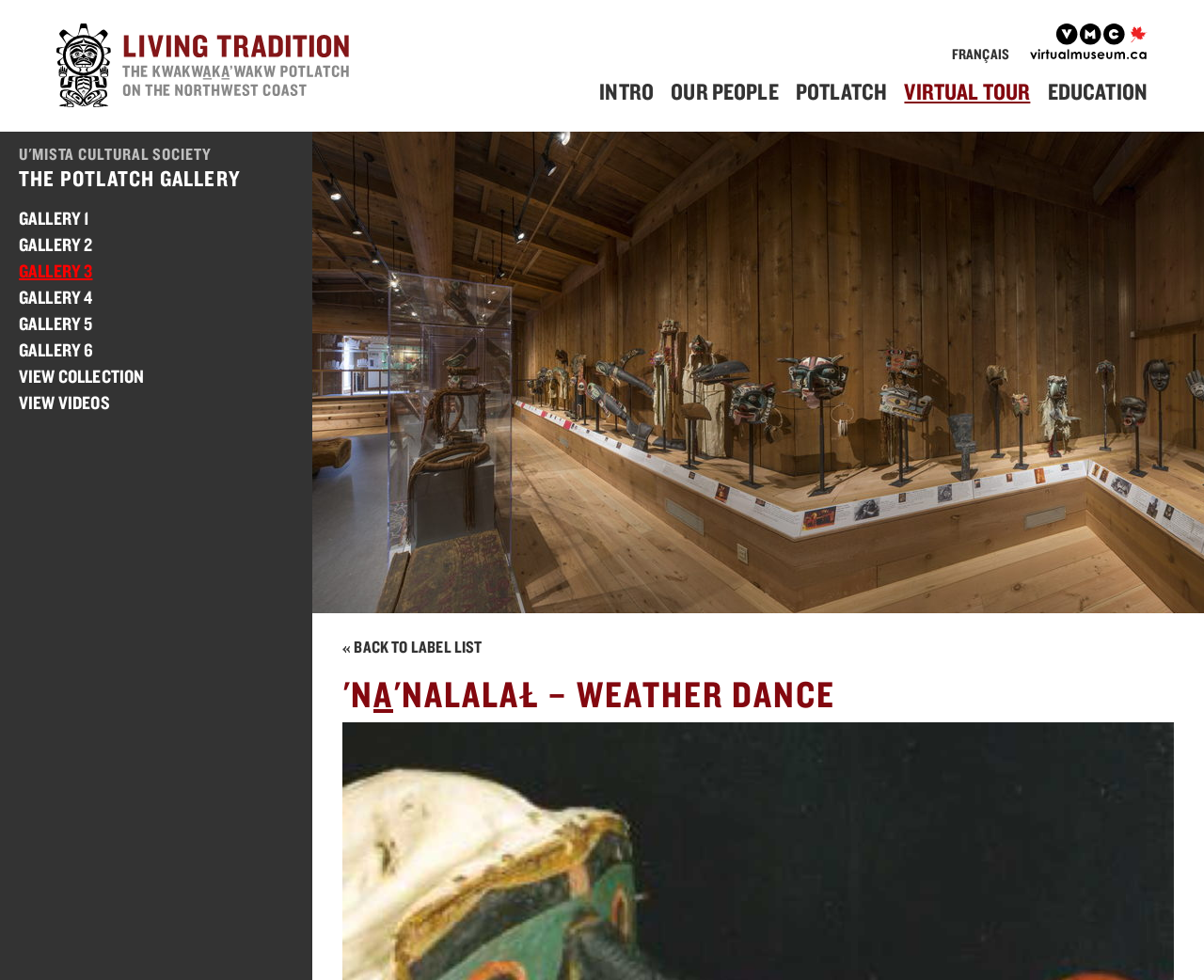Locate the bounding box of the UI element based on this description: "BUYERS". Provide four float numbers between 0 and 1 as [left, top, right, bottom].

None